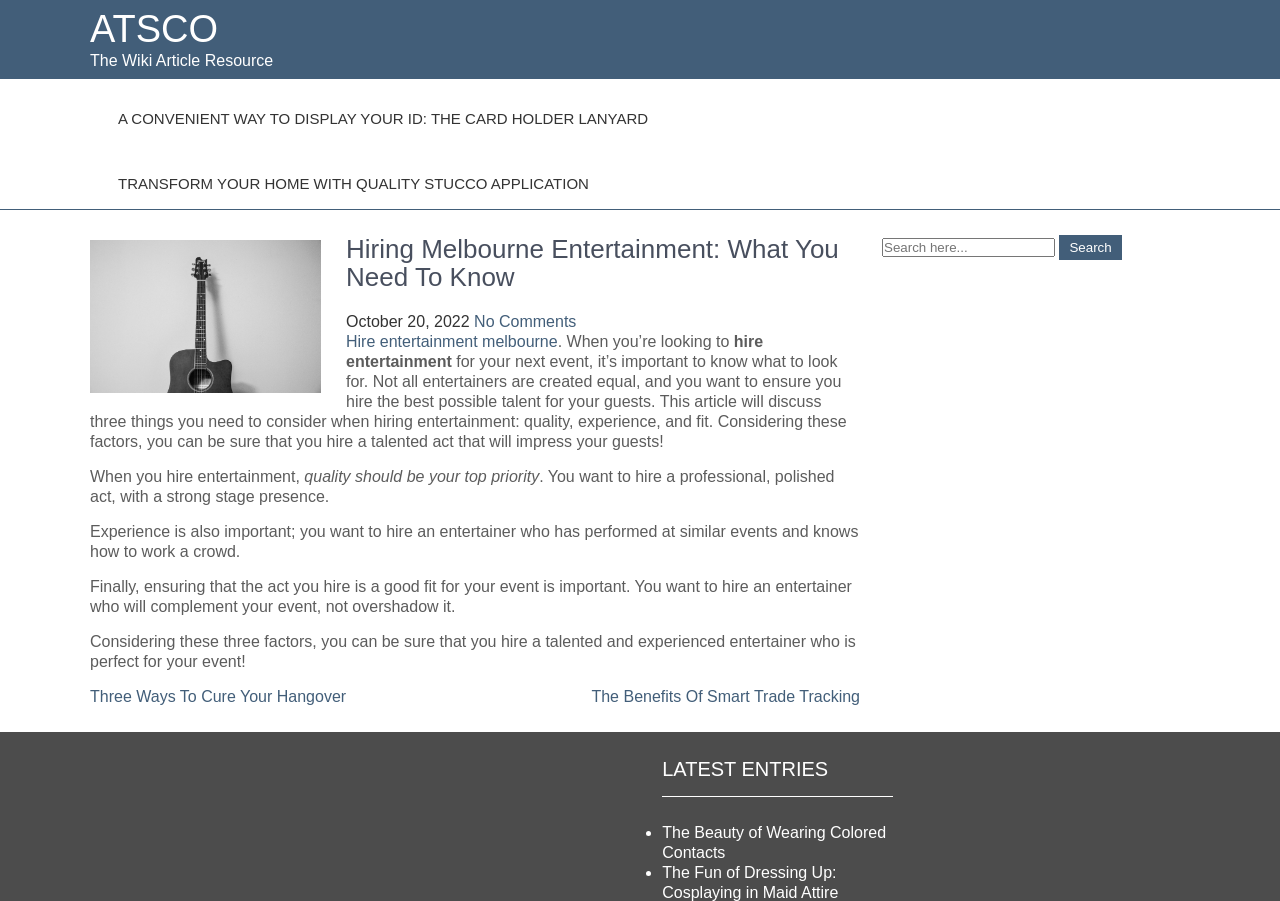Reply to the question with a brief word or phrase: What is the date of the article?

October 20, 2022